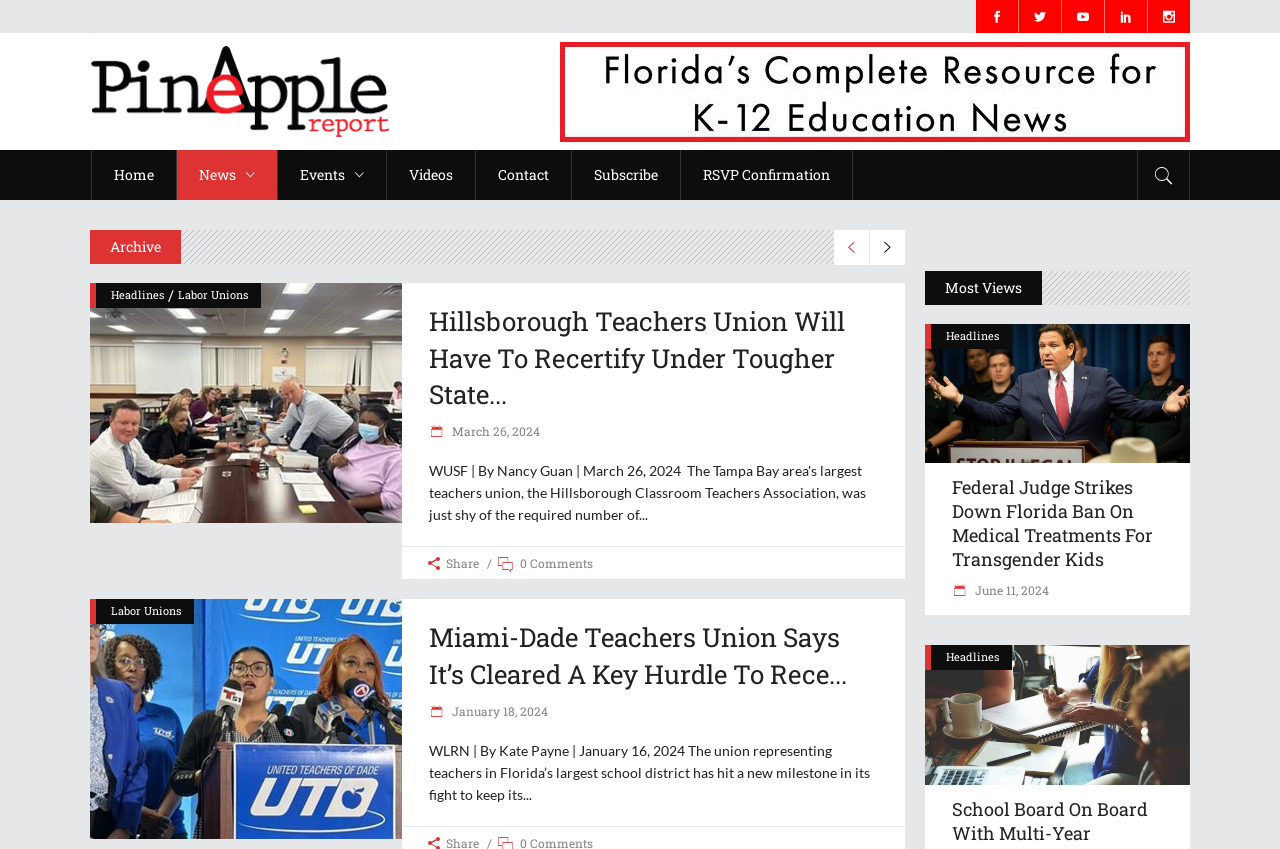Use the information in the screenshot to answer the question comprehensively: What type of content is displayed in the middle section?

The middle section of the webpage displays a series of news articles, each with a heading, a brief summary, and a link to read more. The articles appear to be related to labor unions, and the format suggests that this section is intended to provide news and updates on labor union-related topics.